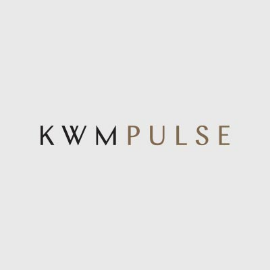What does the logo symbolize?
Please ensure your answer is as detailed and informative as possible.

The caption explains that the logo symbolizes KWM PULSE's dedication to providing insightful commentary and analysis on contemporary legal and business issues, reflecting its commitment to keeping its audience informed and engaged.